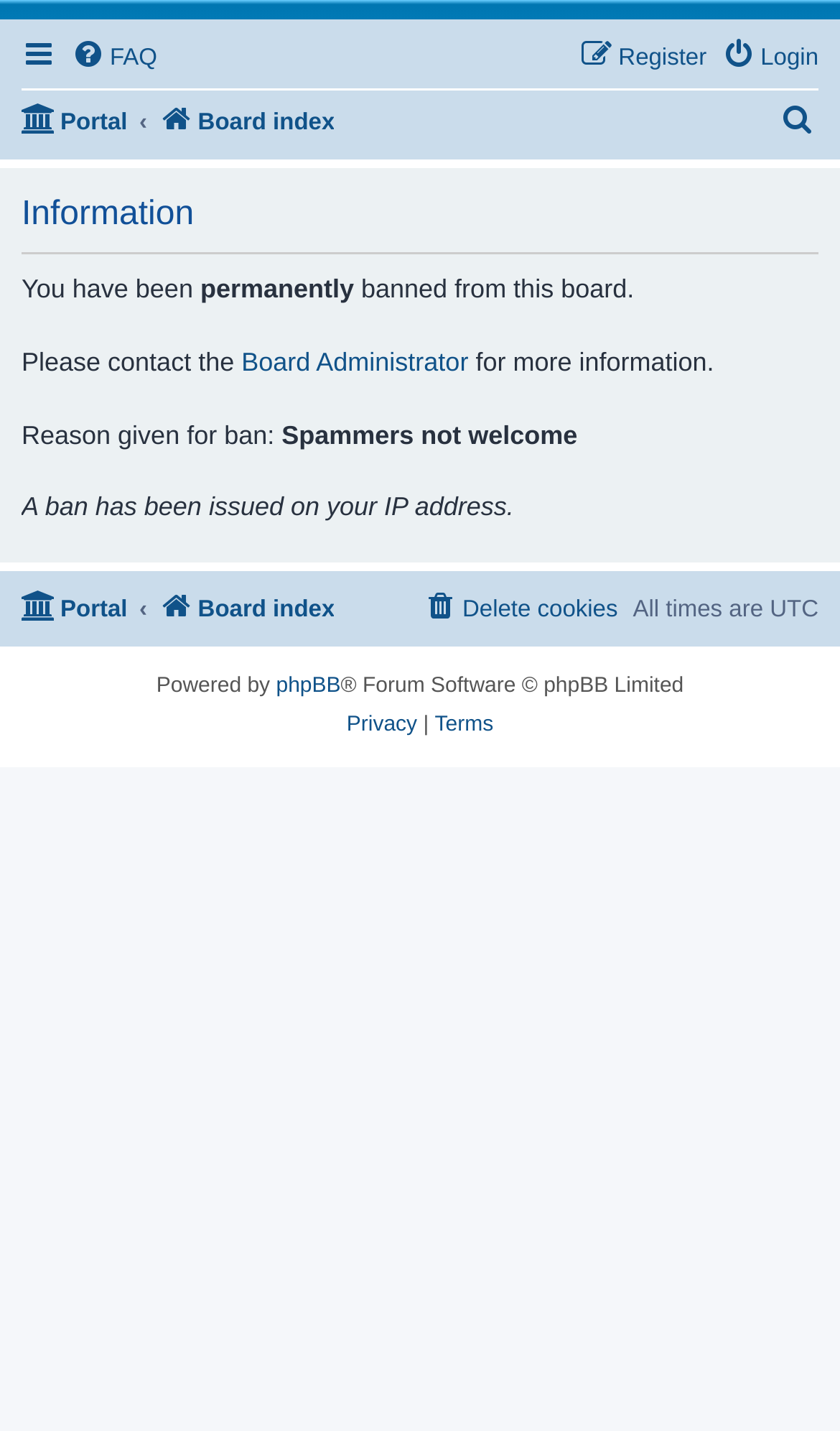Please answer the following question using a single word or phrase: 
What is the link to contact the Board Administrator?

Board Administrator